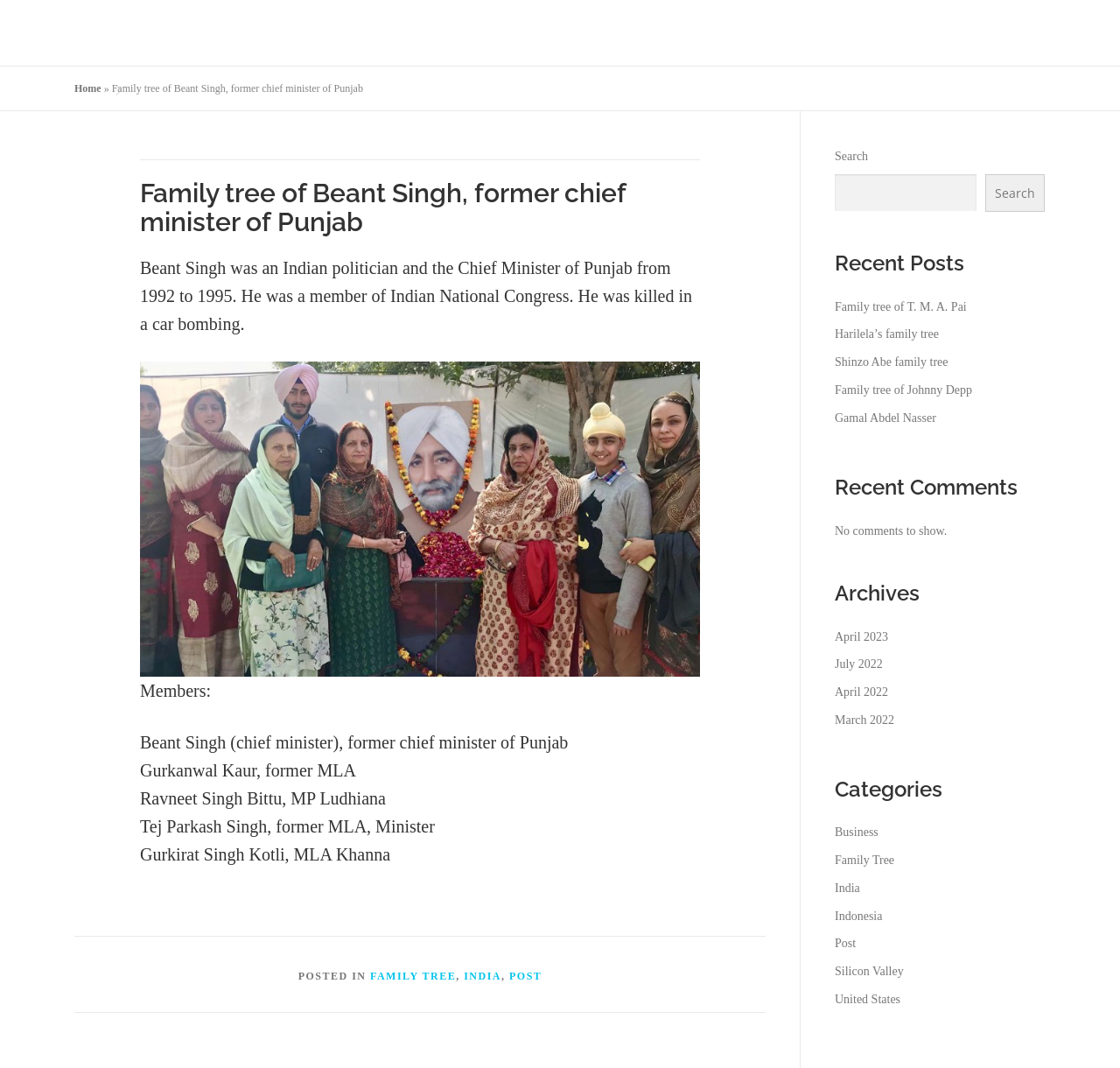What is the name of the former chief minister of Punjab?
Provide a concise answer using a single word or phrase based on the image.

Beant Singh